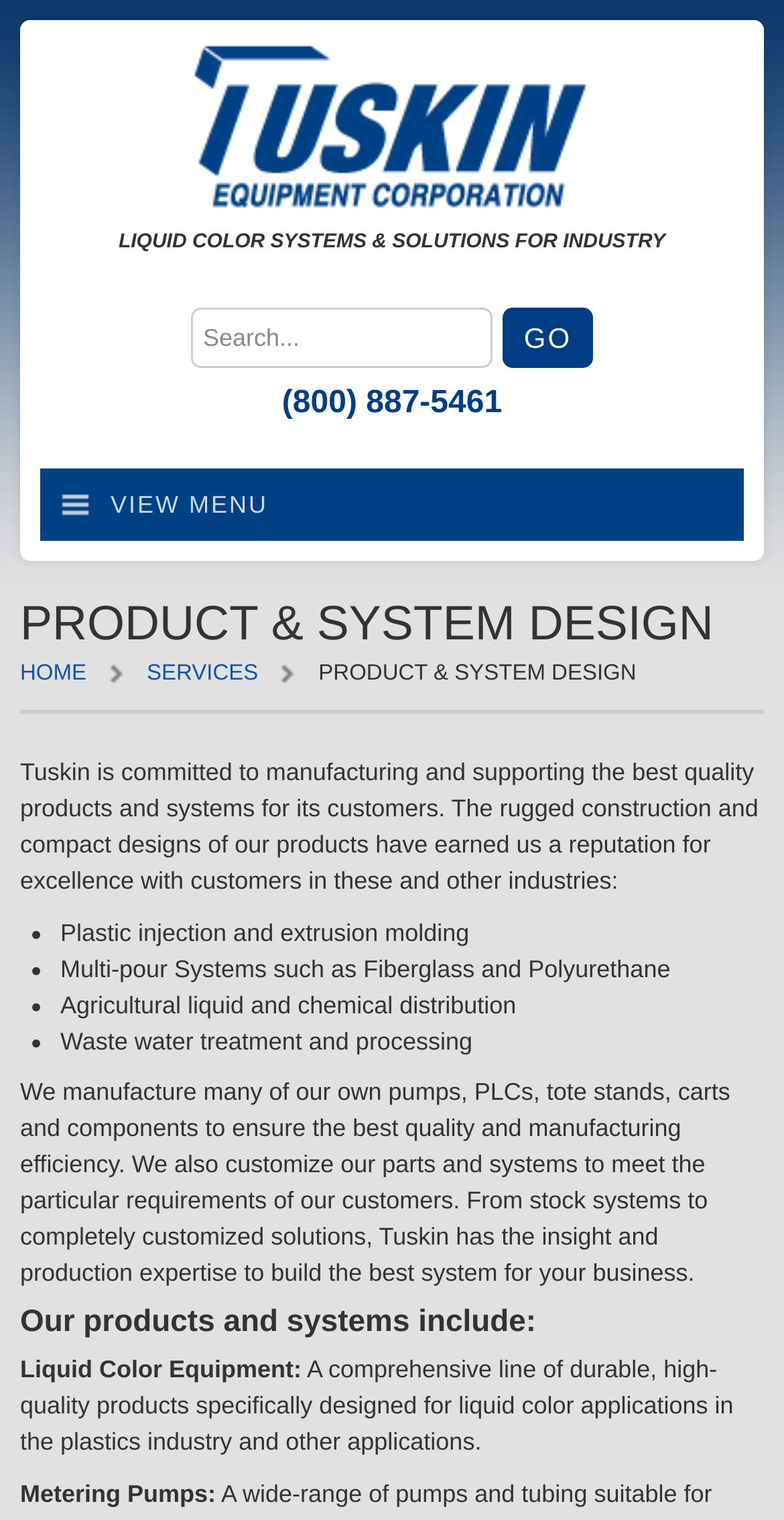What is the company's phone number?
Please ensure your answer is as detailed and informative as possible.

The phone number can be found in the heading element with the text '(800) 887-5461' located at the top-right section of the webpage.